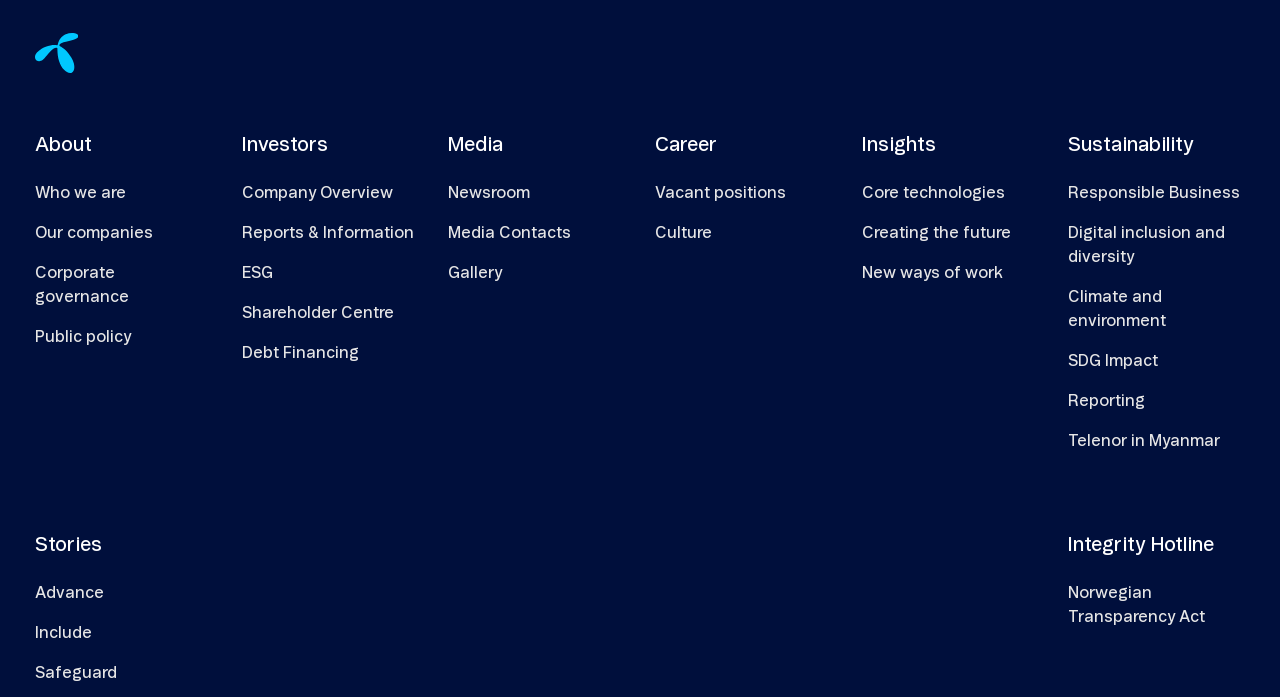Identify the bounding box for the described UI element: "Corporate governance".

[0.027, 0.363, 0.165, 0.455]